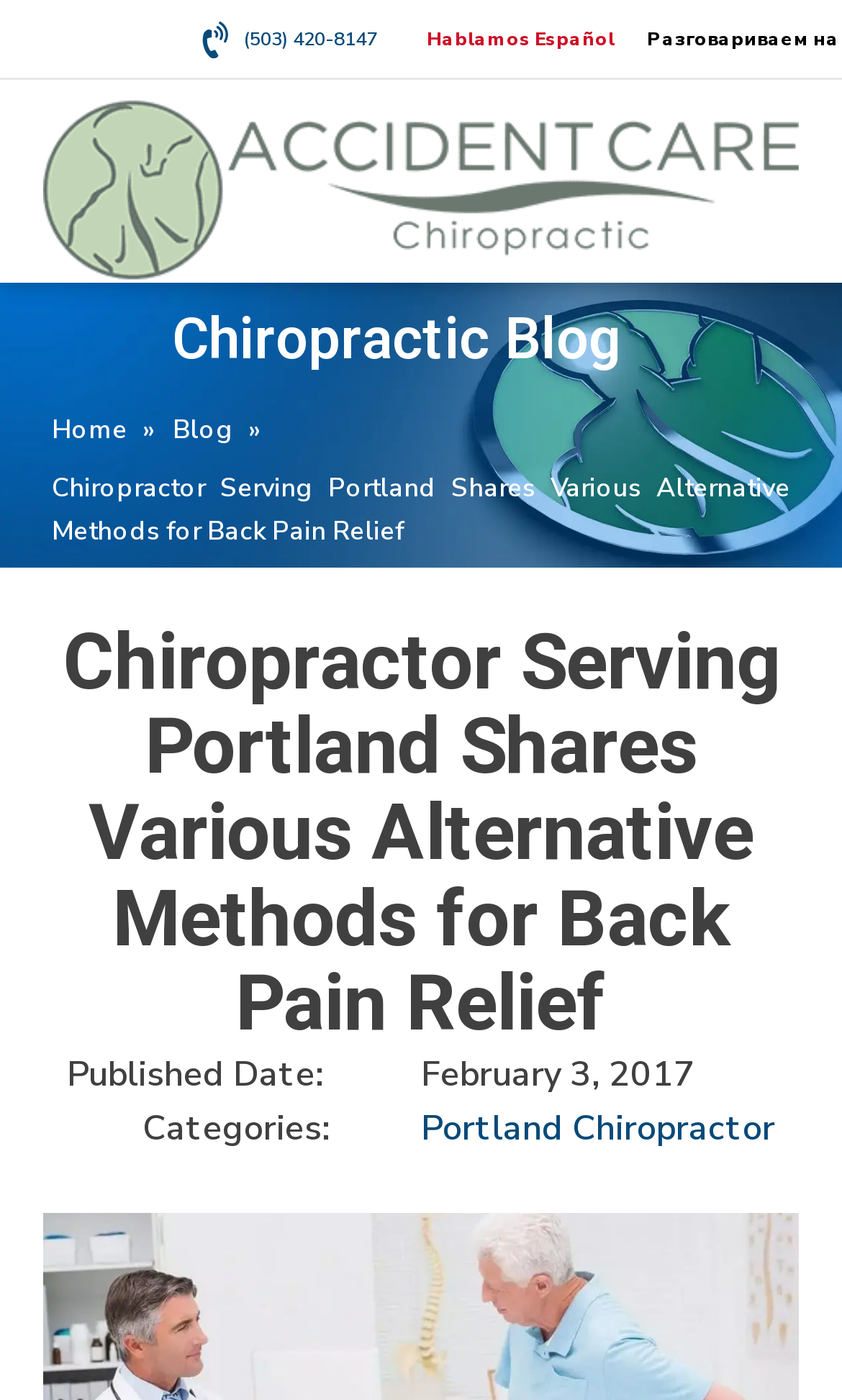Find the primary header on the webpage and provide its text.

Chiropractor Serving Portland Shares Various Alternative Methods for Back Pain Relief